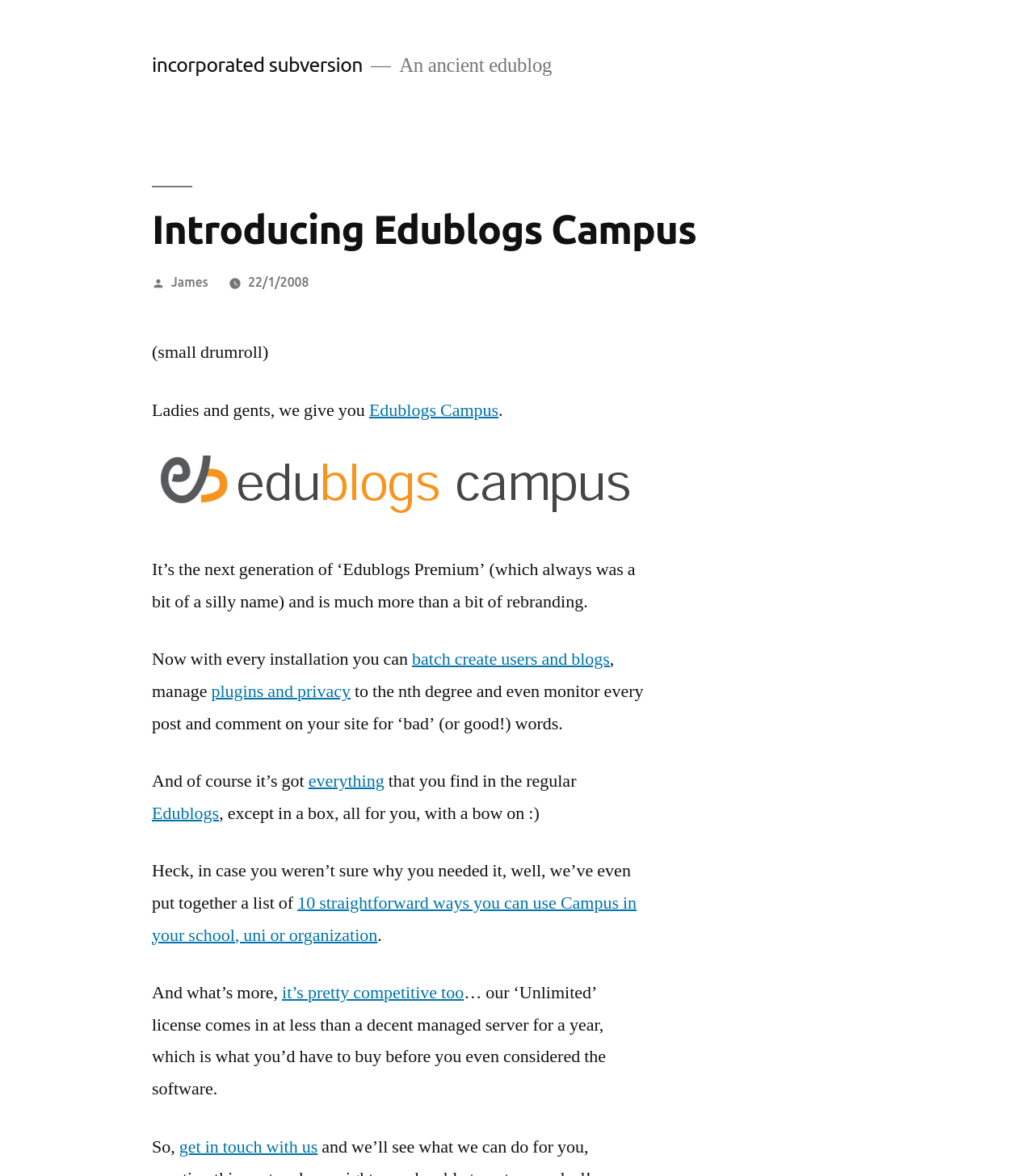What is the tone of the article?
Please answer the question with as much detail and depth as you can.

The article provides information about Edublogs Campus, its features, and benefits, while also promoting it as a competitive product, indicating a tone that is both informative and promotional.